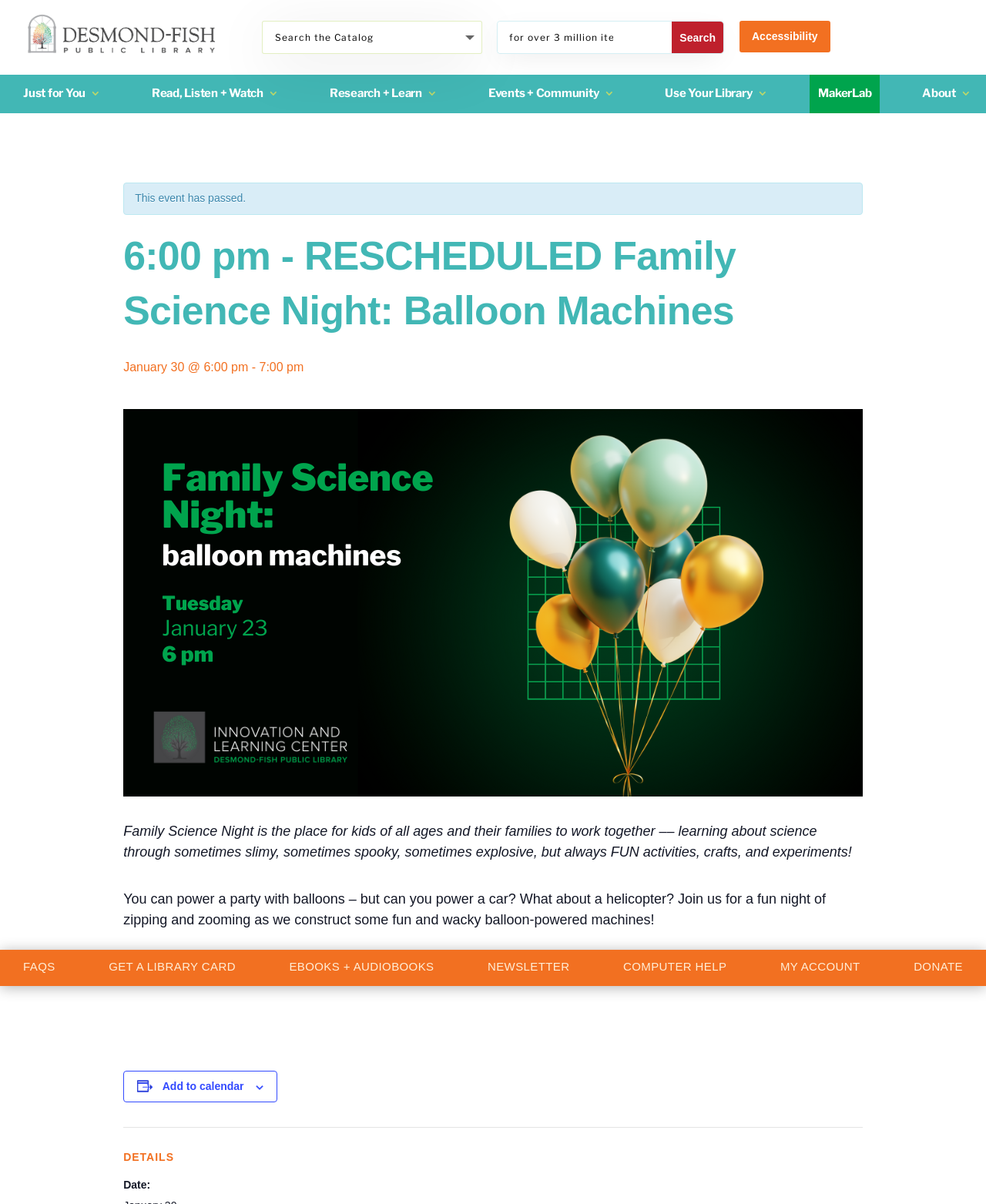What is the event name?
Analyze the image and provide a thorough answer to the question.

I found the event name by looking at the heading element that says '6:00 pm - RESCHEDULED Family Science Night: Balloon Machines'. This heading is likely to be the title of the event, and 'Family Science Night' is the main part of the title.